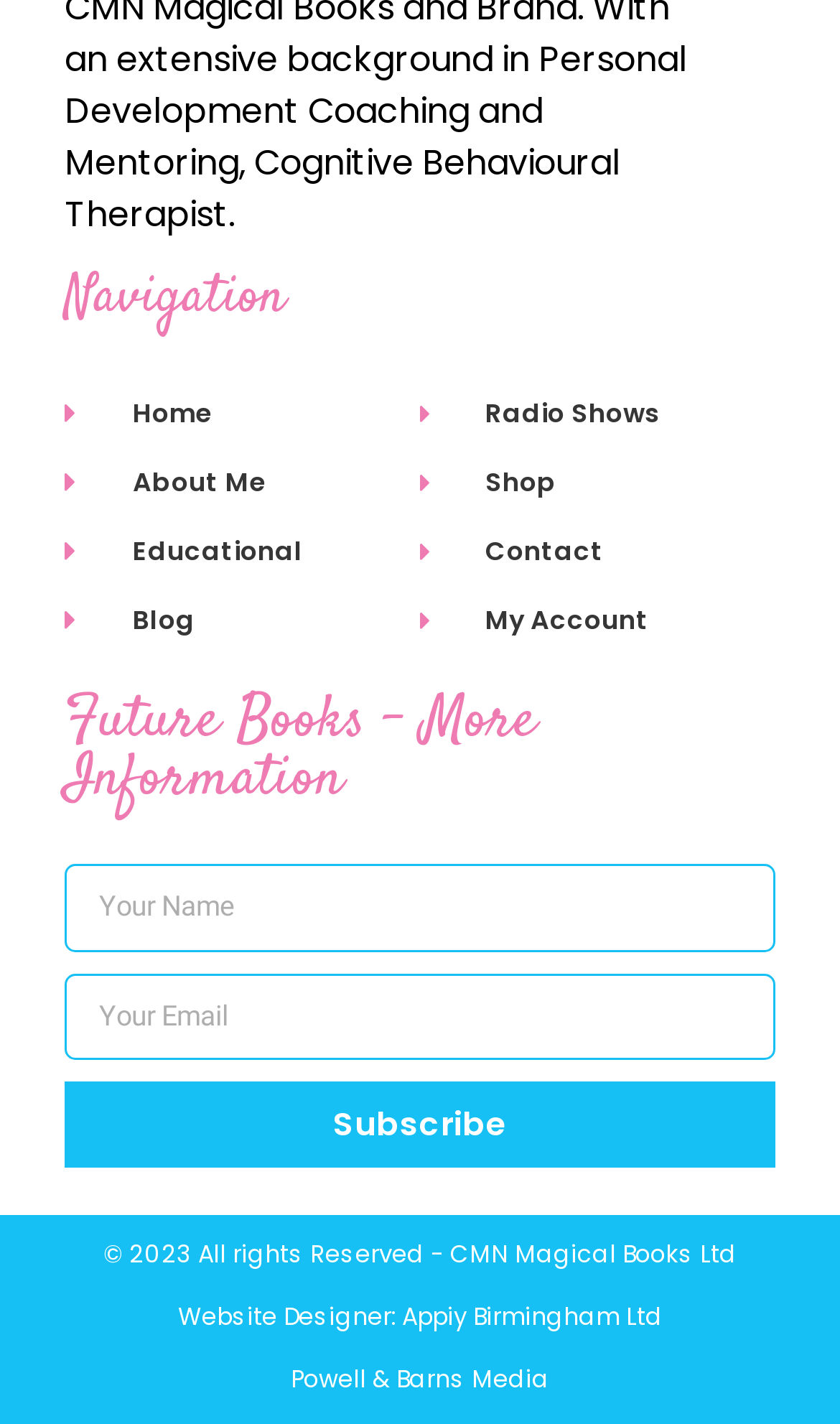Pinpoint the bounding box coordinates of the area that should be clicked to complete the following instruction: "visit about me page". The coordinates must be given as four float numbers between 0 and 1, i.e., [left, top, right, bottom].

[0.077, 0.326, 0.5, 0.353]